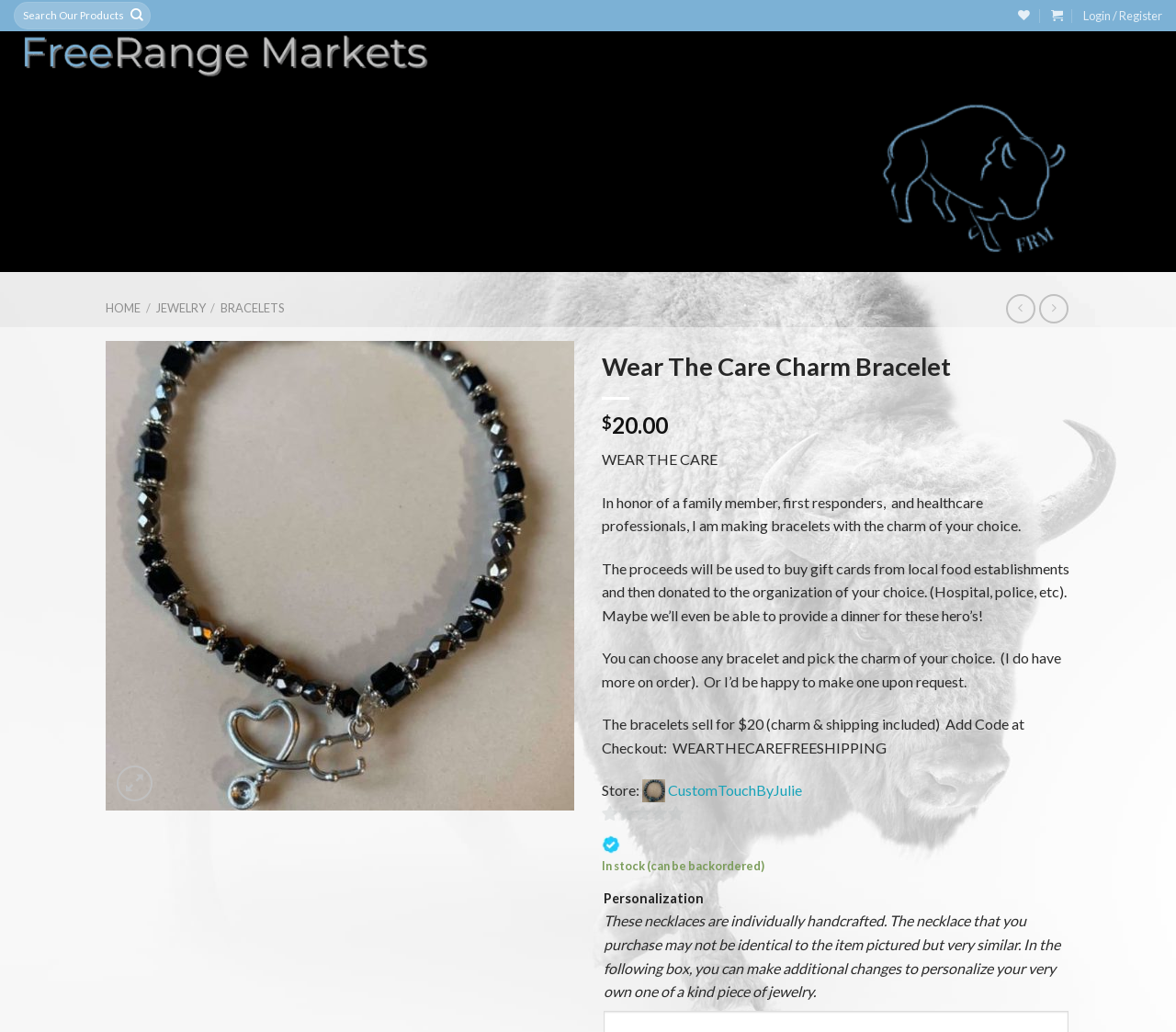Locate the bounding box coordinates of the clickable part needed for the task: "View jewelry".

[0.133, 0.291, 0.175, 0.306]